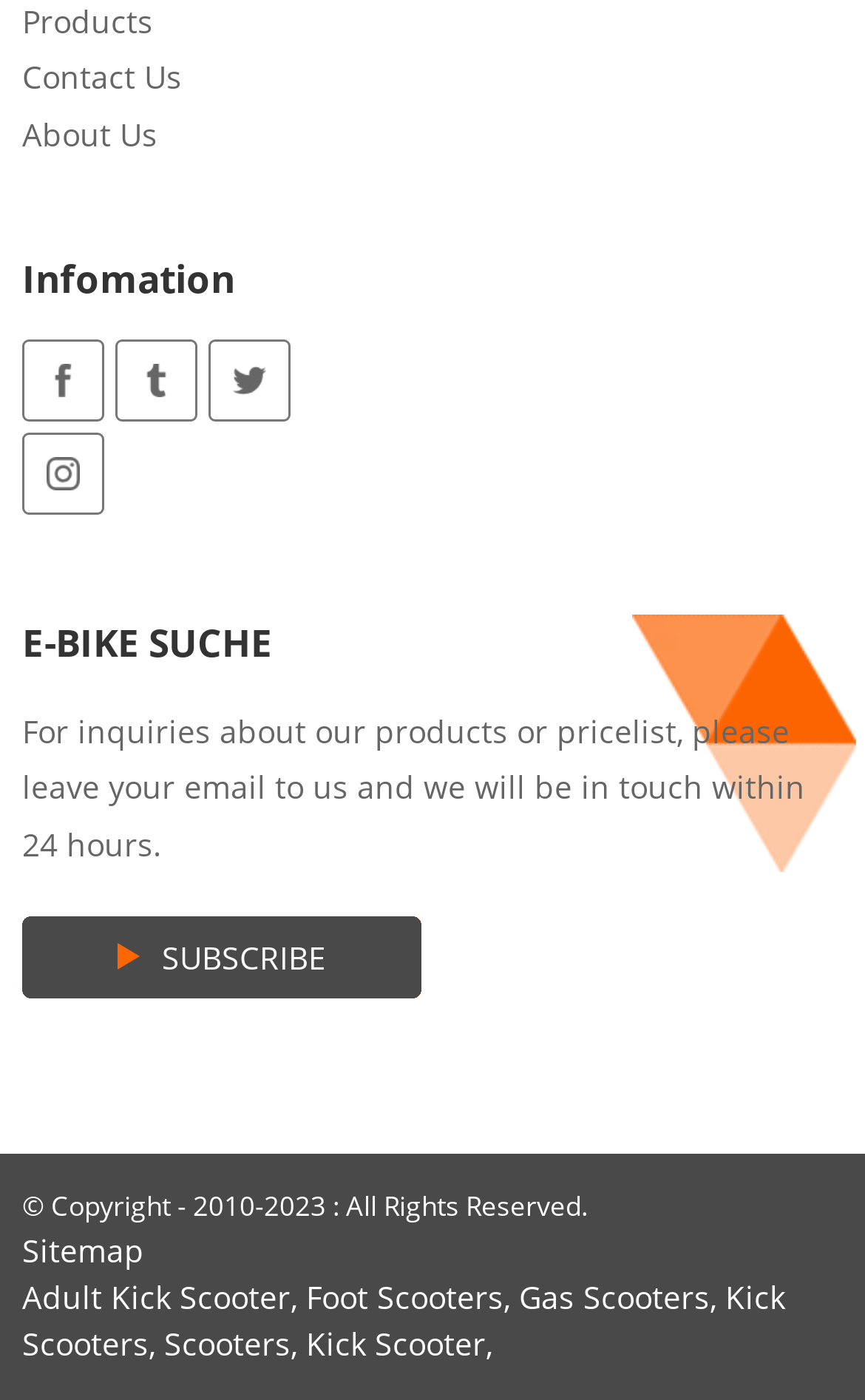Identify the bounding box of the HTML element described here: "Adult Kick Scooter". Provide the coordinates as four float numbers between 0 and 1: [left, top, right, bottom].

[0.026, 0.912, 0.336, 0.942]